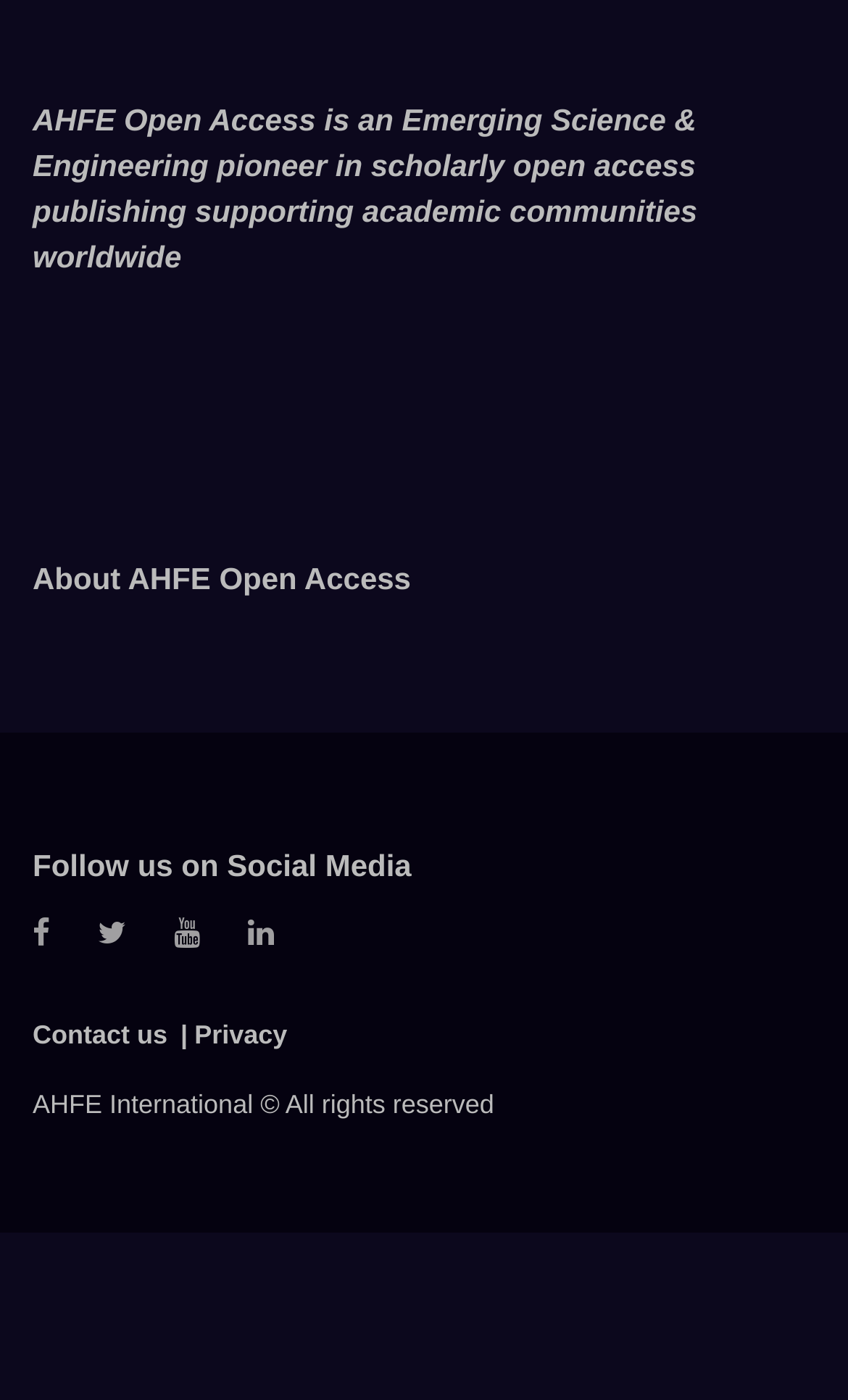Using a single word or phrase, answer the following question: 
What is the name of the organization?

AHFE